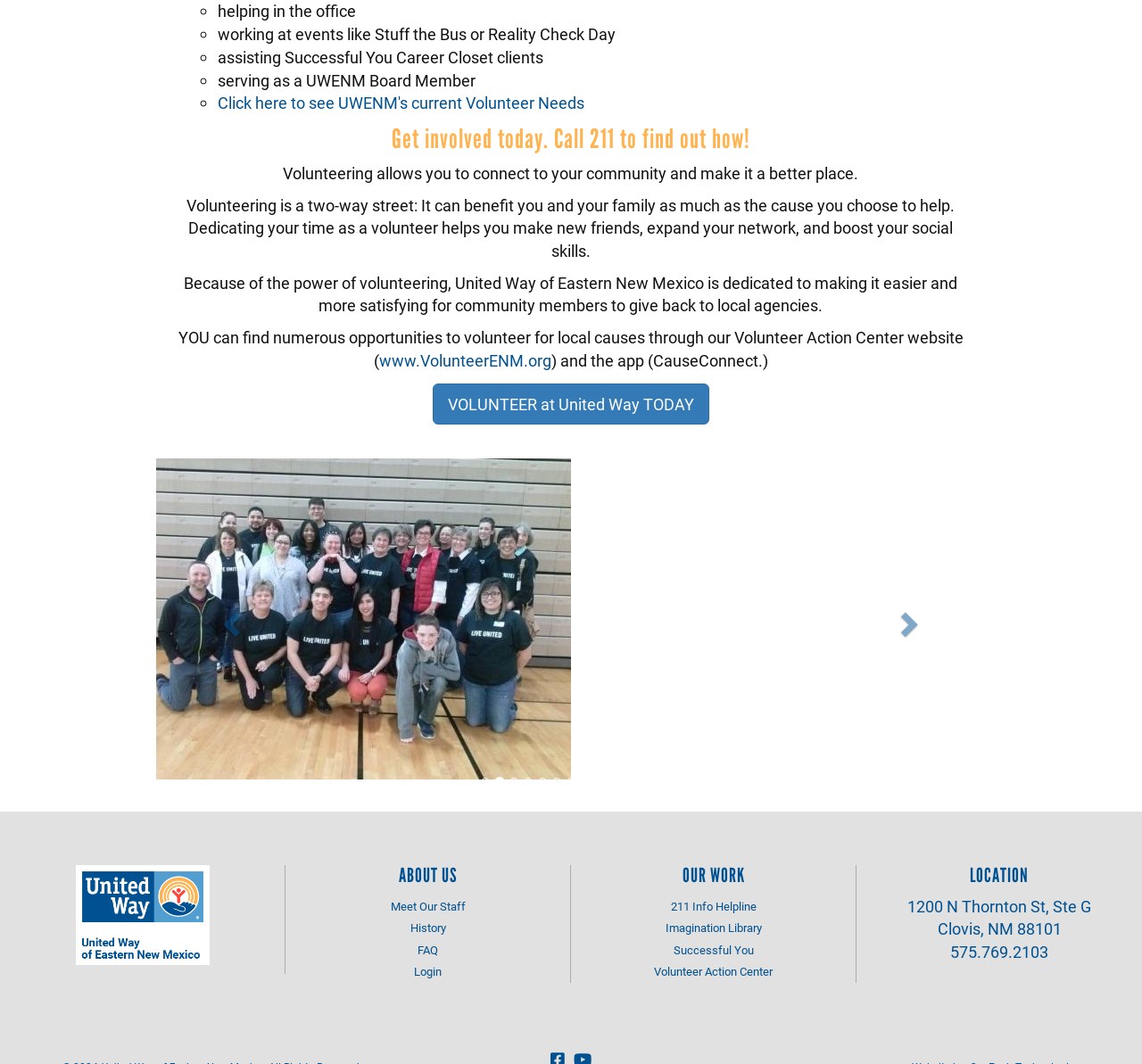Extract the bounding box coordinates of the UI element described: "Imagination Library". Provide the coordinates in the format [left, top, right, bottom] with values ranging from 0 to 1.

[0.512, 0.963, 0.738, 0.983]